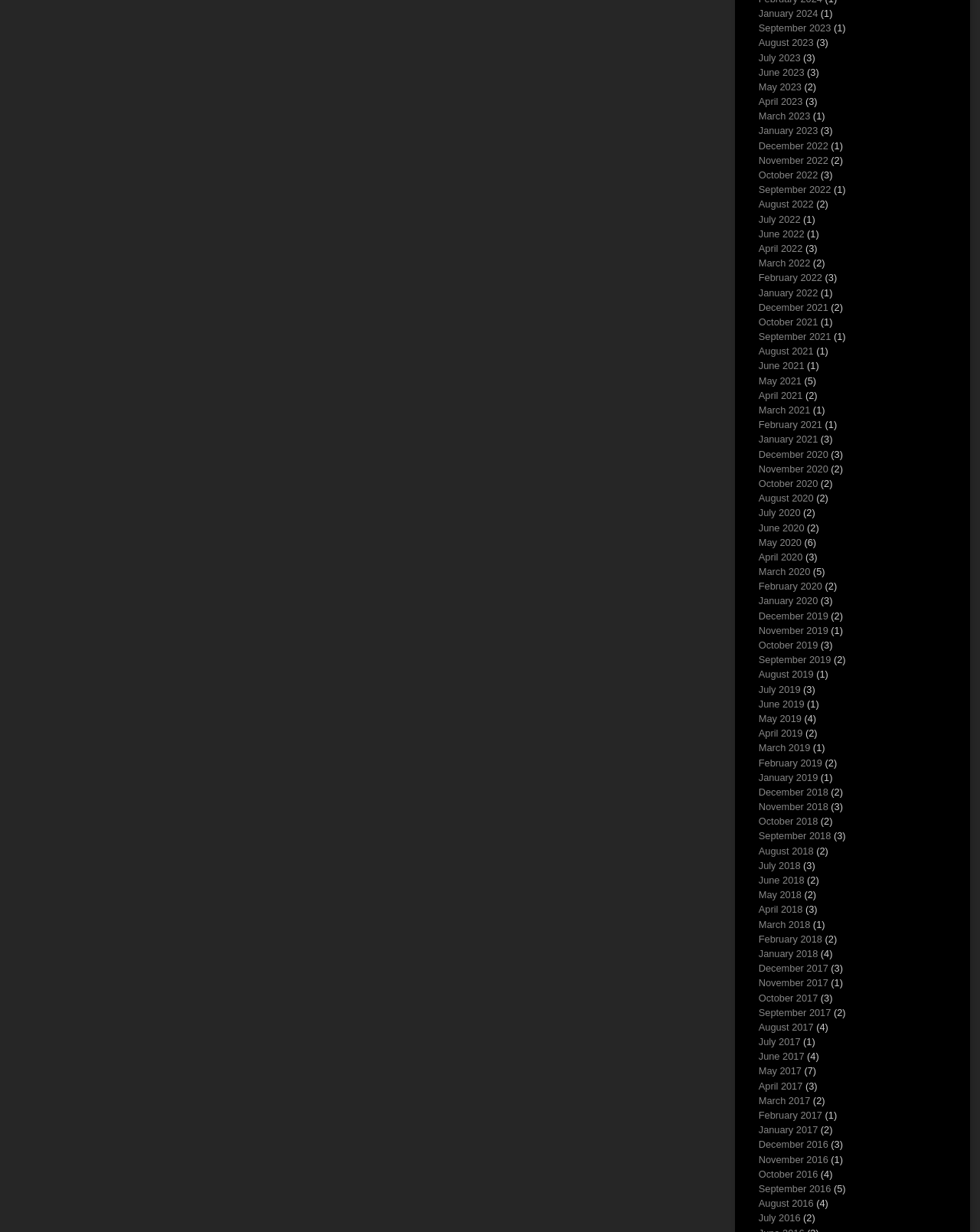What is the purpose of the numbers in parentheses?
Using the visual information, respond with a single word or phrase.

Indicate number of posts